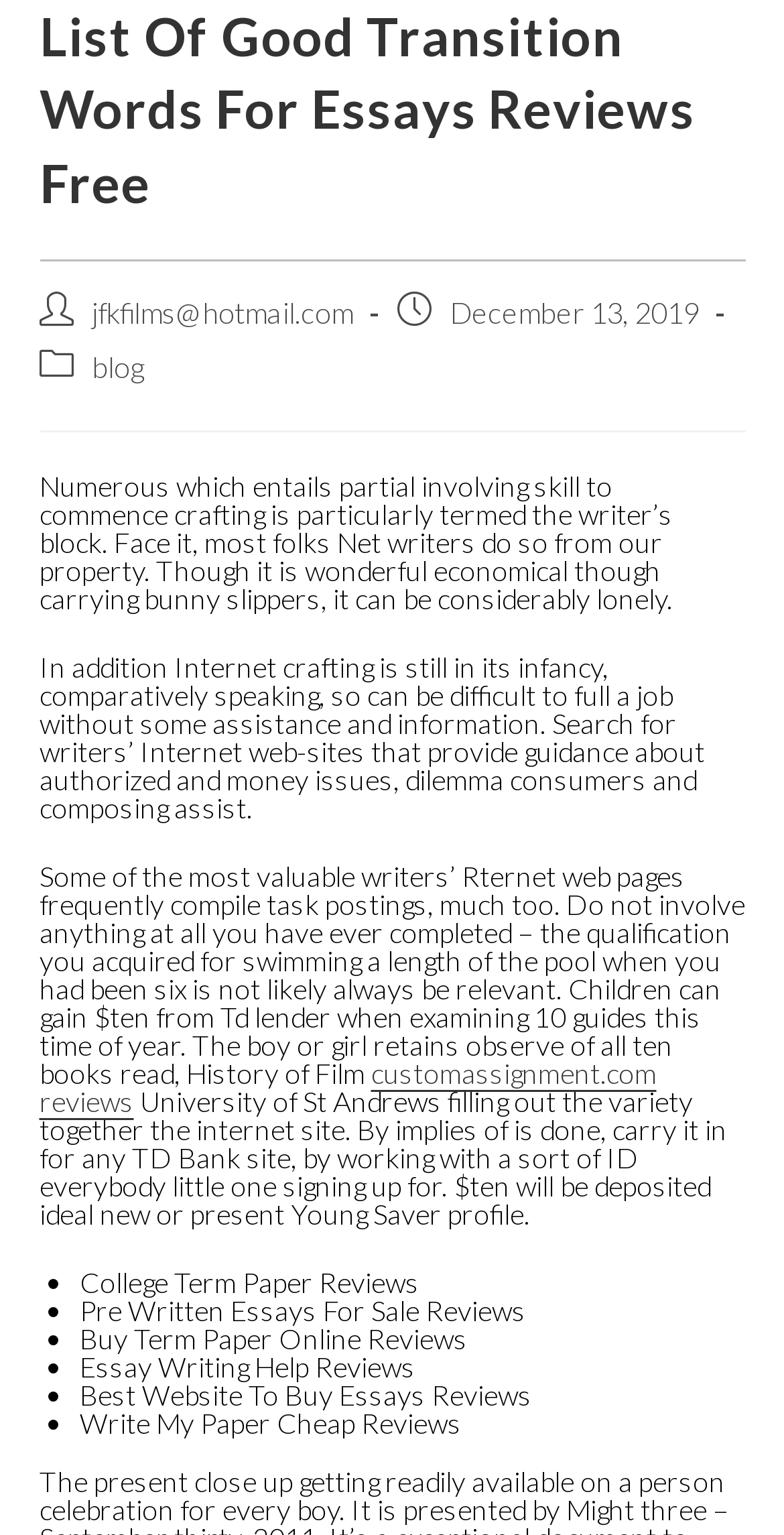Use a single word or phrase to answer the question: 
What is the date of the article?

December 13, 2019